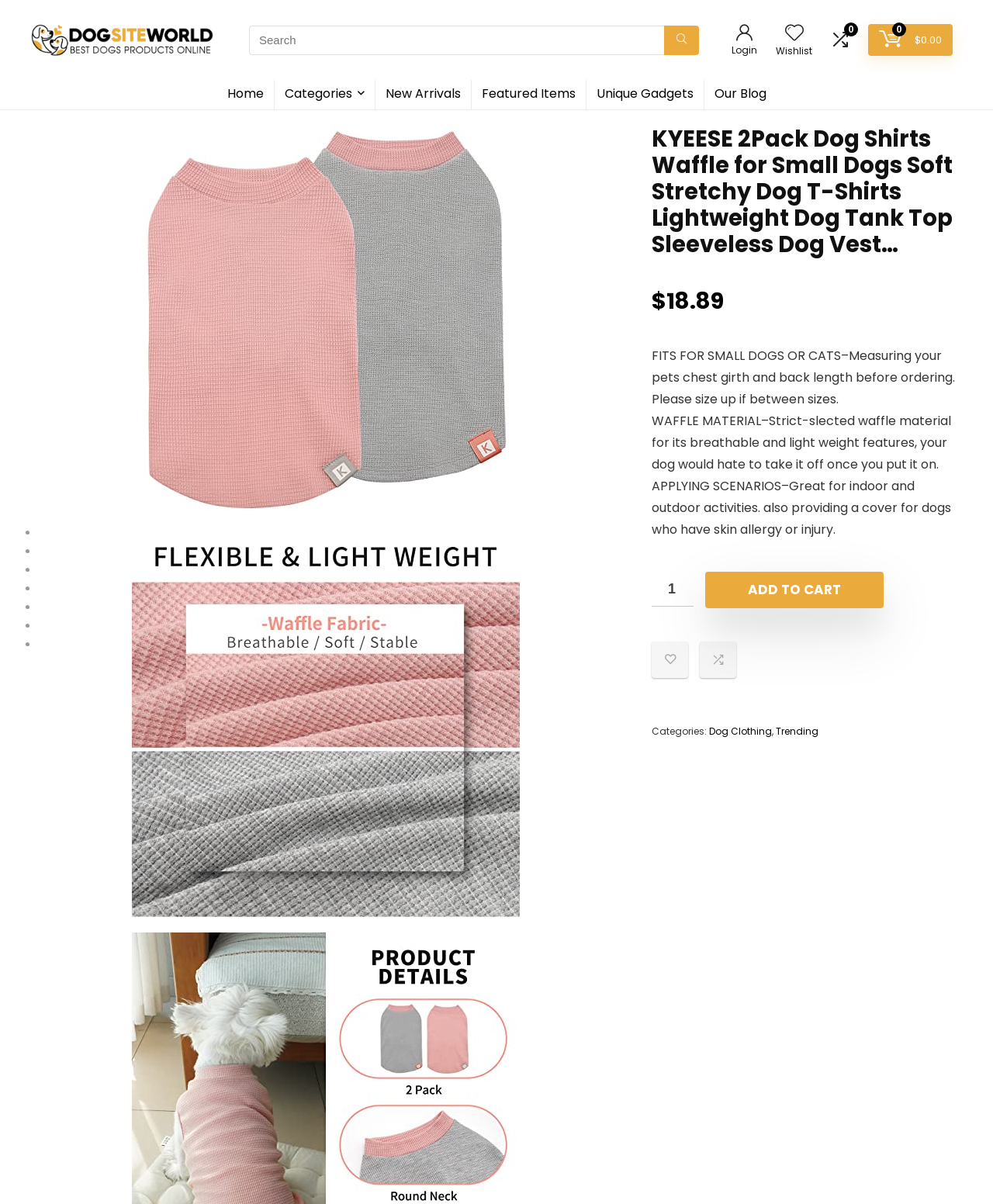Locate the bounding box coordinates of the area where you should click to accomplish the instruction: "Search for dog products".

[0.251, 0.021, 0.669, 0.045]